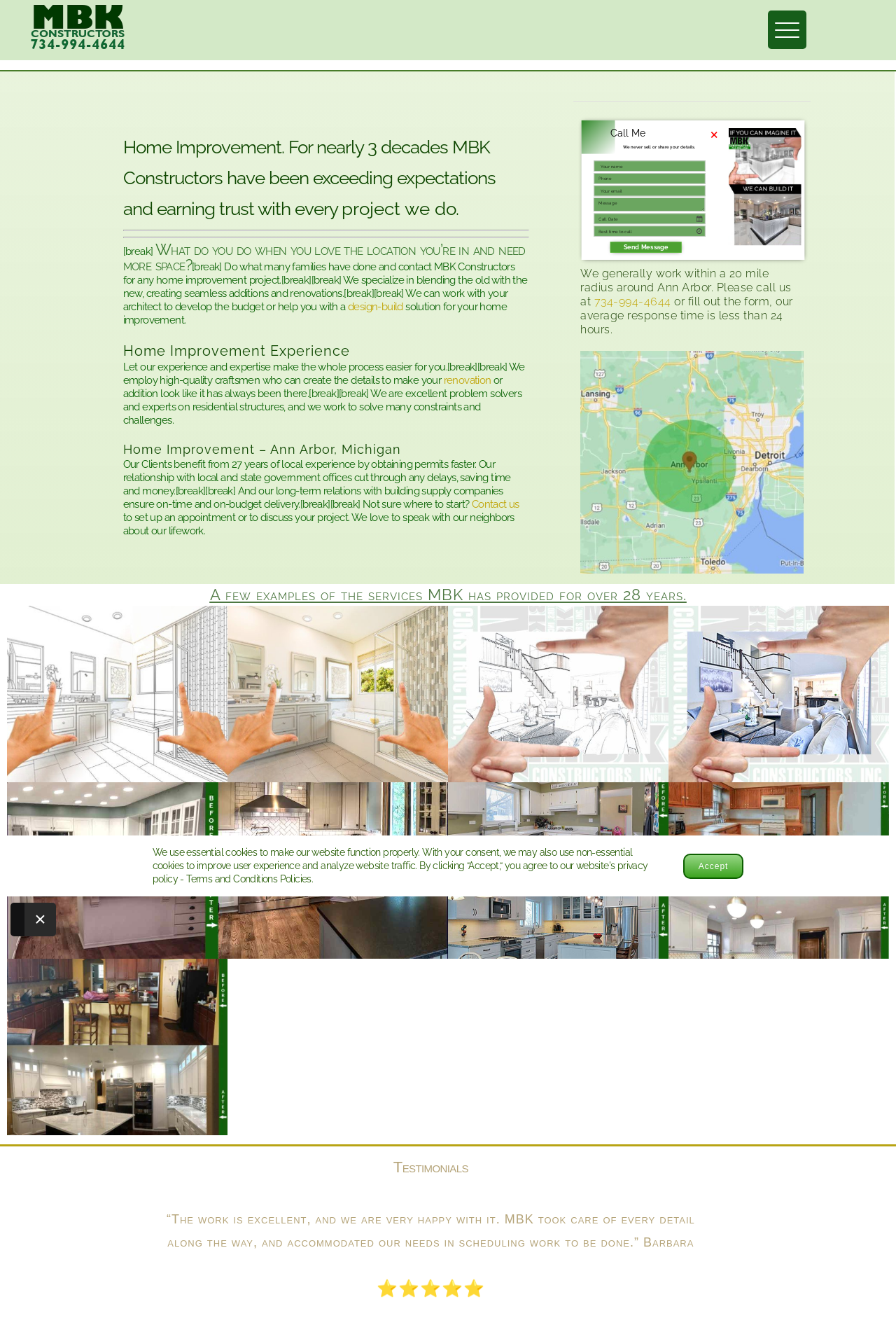Determine the bounding box coordinates of the section to be clicked to follow the instruction: "Click the 'Kitchen and Bath Remodeling Ann Arbor MI Imagined' link". The coordinates should be given as four float numbers between 0 and 1, formatted as [left, top, right, bottom].

[0.008, 0.455, 0.254, 0.587]